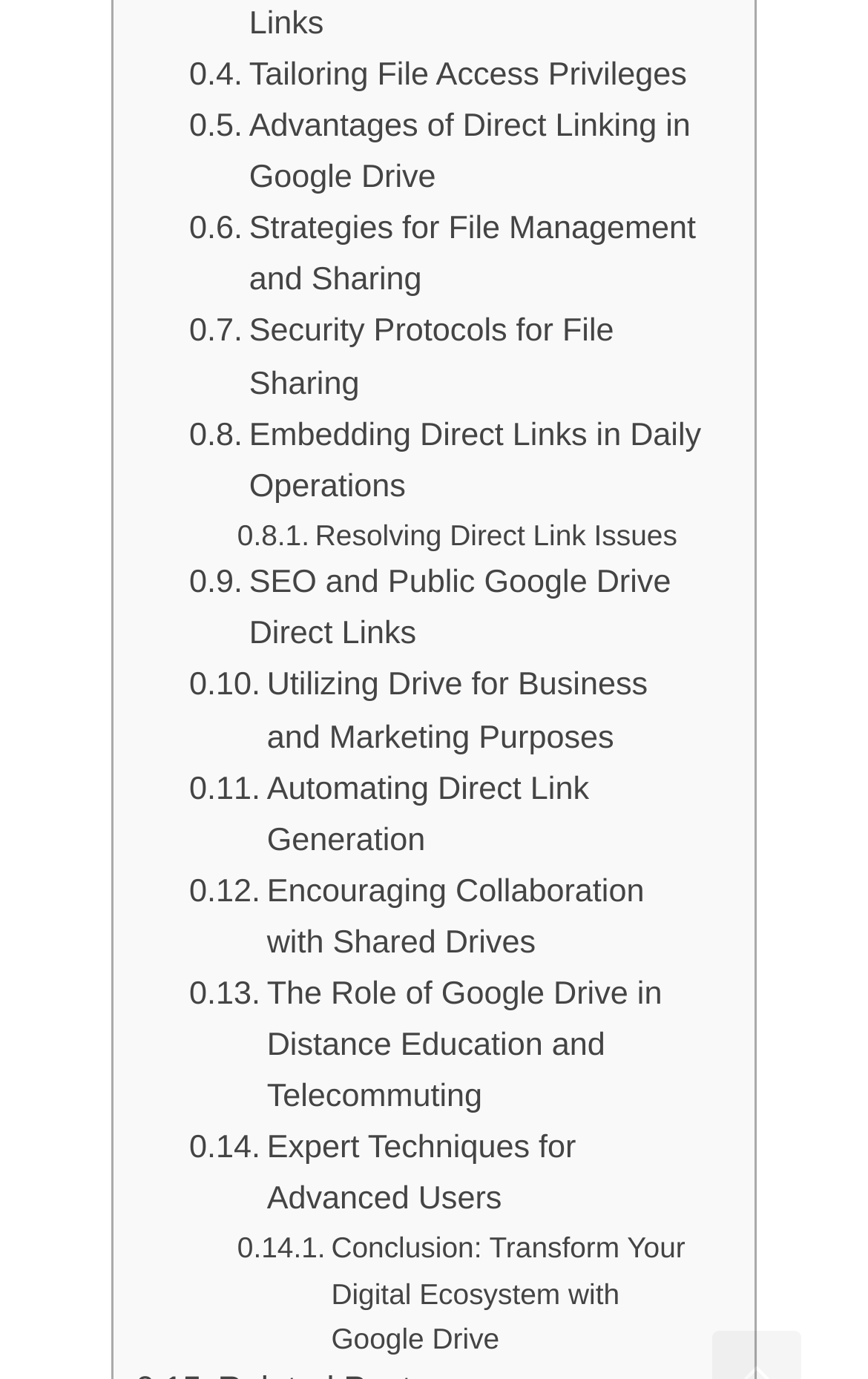Give a one-word or phrase response to the following question: What is the topic of the last link?

Transform Your Digital Ecosystem with Google Drive